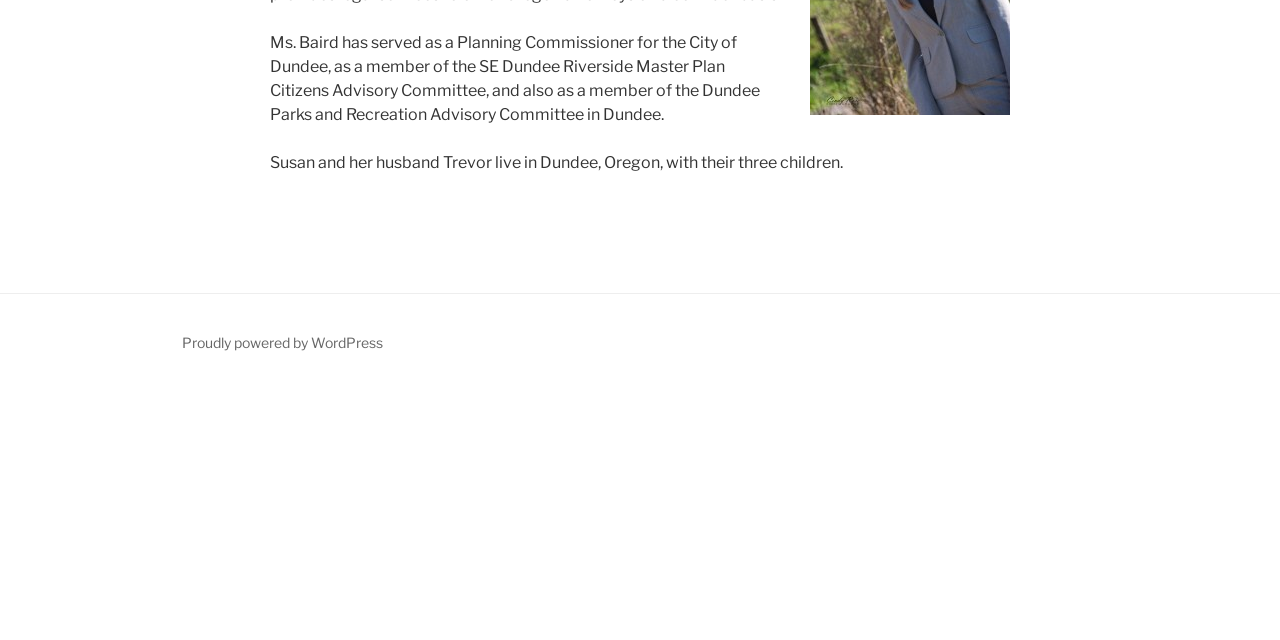Identify the bounding box for the described UI element: "https://www.yplfl.com/".

None